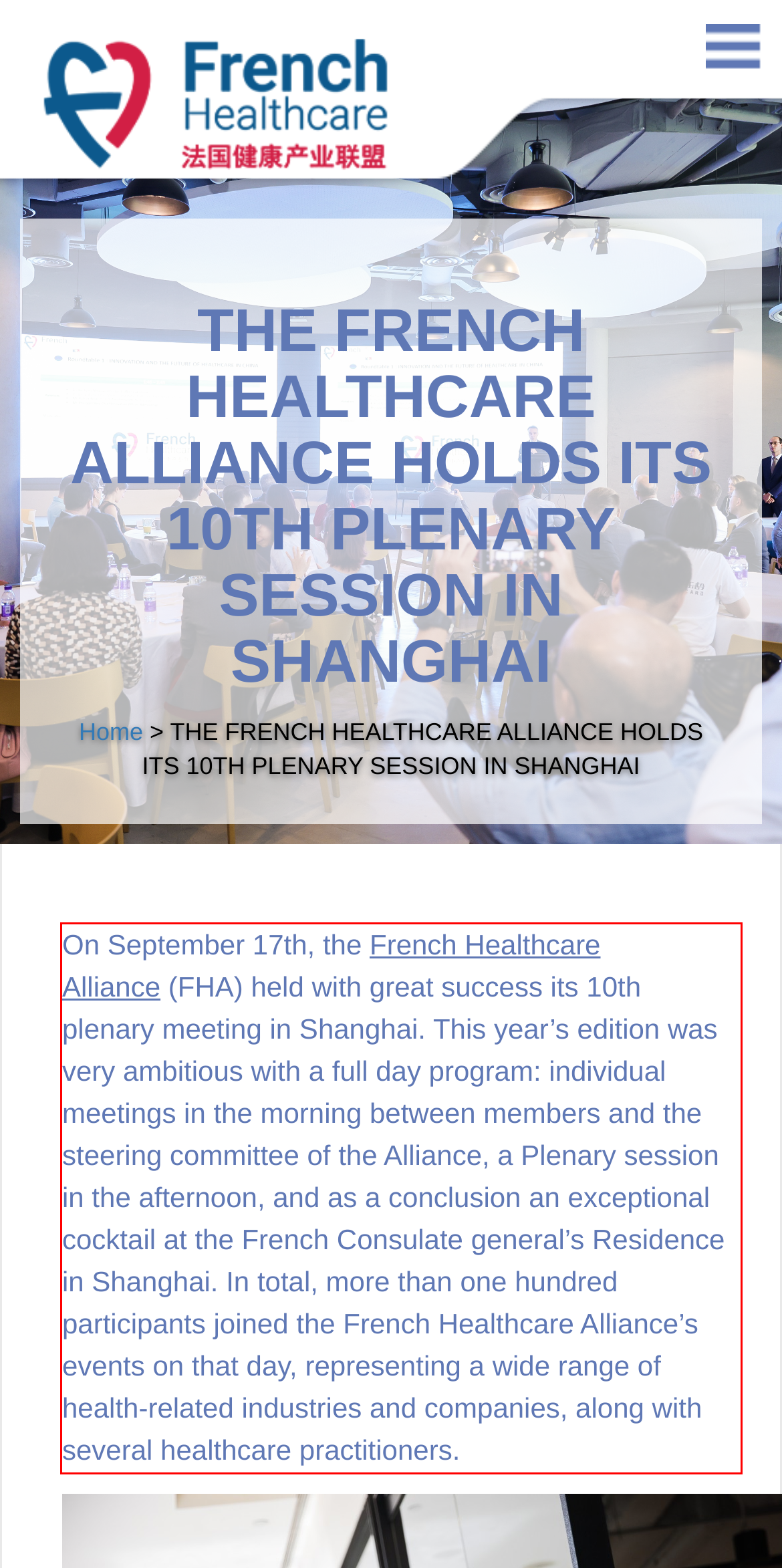Please examine the webpage screenshot containing a red bounding box and use OCR to recognize and output the text inside the red bounding box.

On September 17th, the French Healthcare Alliance (FHA) held with great success its 10th plenary meeting in Shanghai. This year’s edition was very ambitious with a full day program: individual meetings in the morning between members and the steering committee of the Alliance, a Plenary session in the afternoon, and as a conclusion an exceptional cocktail at the French Consulate general’s Residence in Shanghai. In total, more than one hundred participants joined the French Healthcare Alliance’s events on that day, representing a wide range of health-related industries and companies, along with several healthcare practitioners.